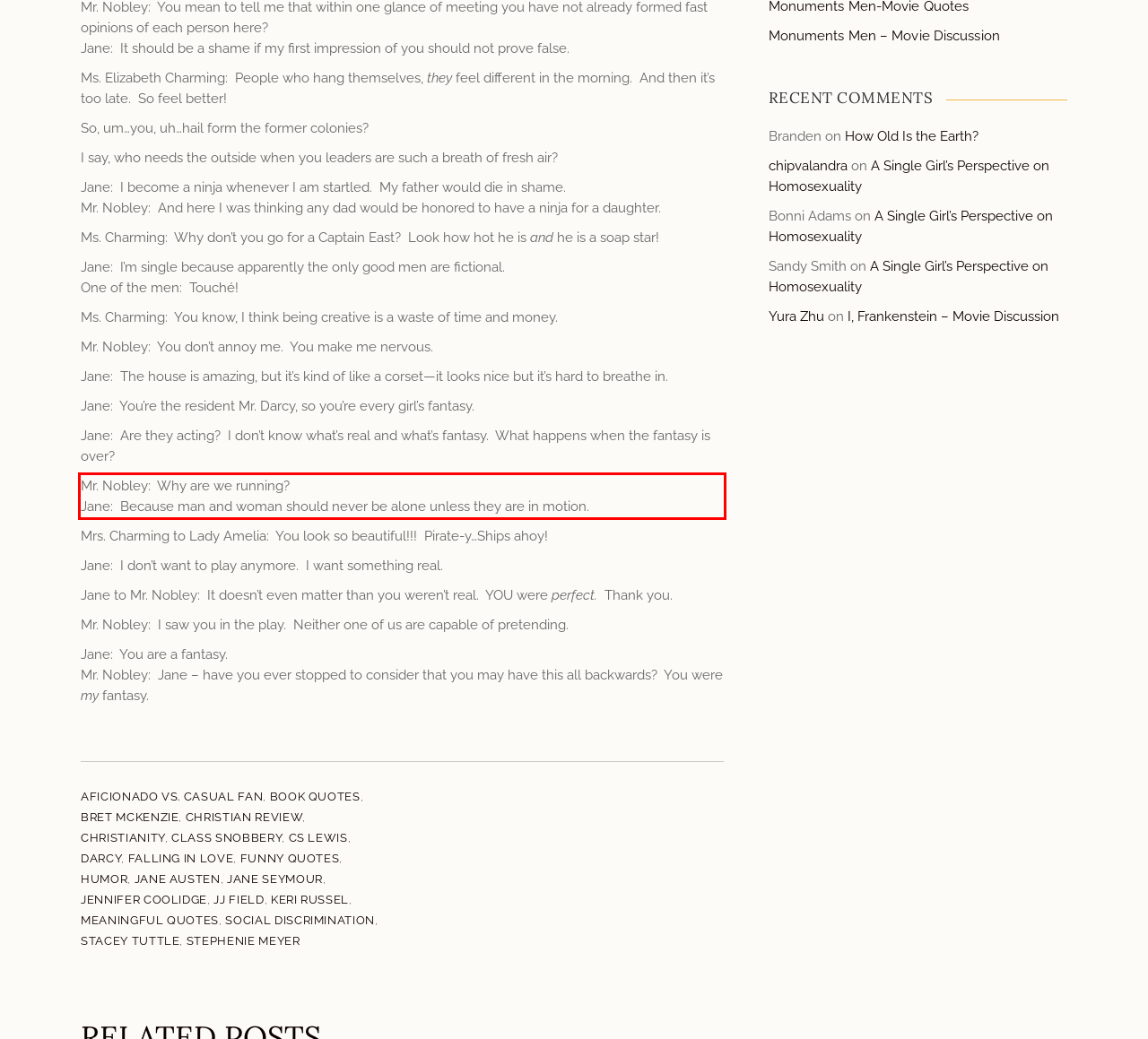Review the screenshot of the webpage and recognize the text inside the red rectangle bounding box. Provide the extracted text content.

Mr. Nobley: Why are we running? Jane: Because man and woman should never be alone unless they are in motion.